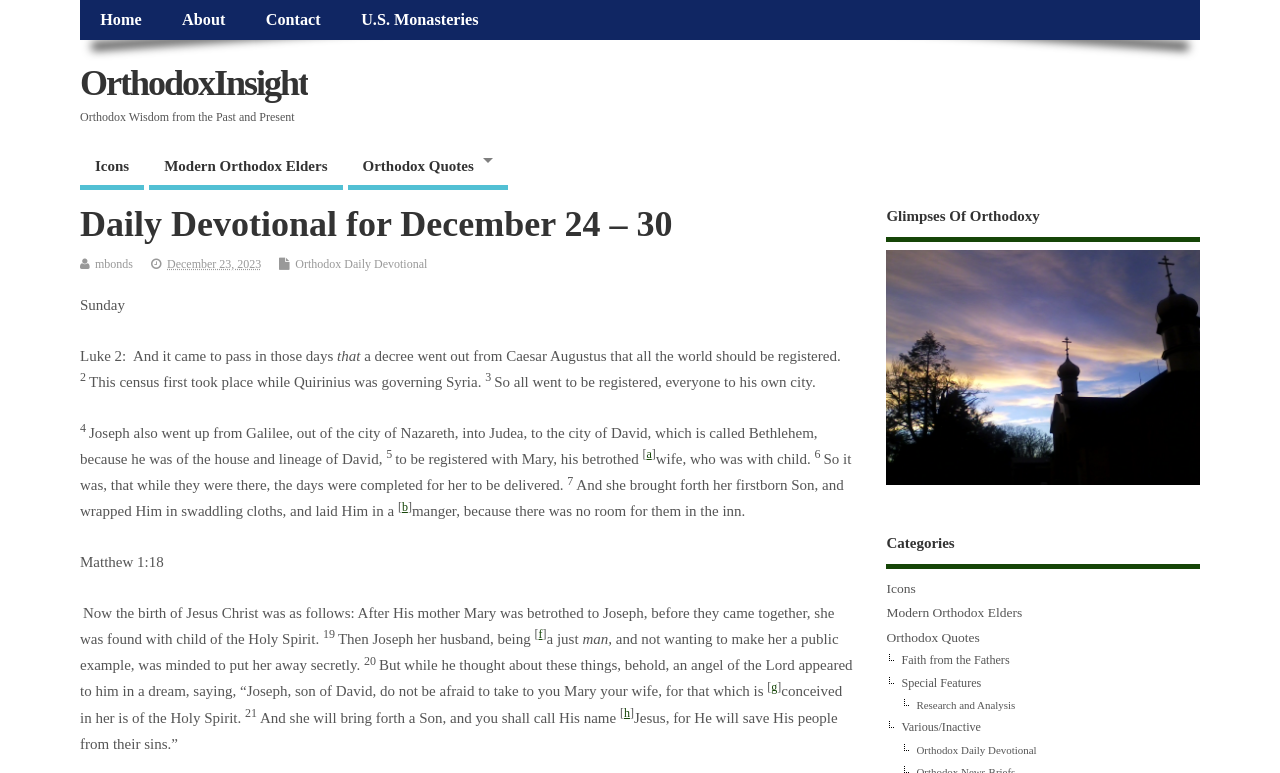Please specify the bounding box coordinates in the format (top-left x, top-left y, bottom-right x, bottom-right y), with all values as floating point numbers between 0 and 1. Identify the bounding box of the UI element described by: Contact

[0.192, 0.0, 0.266, 0.052]